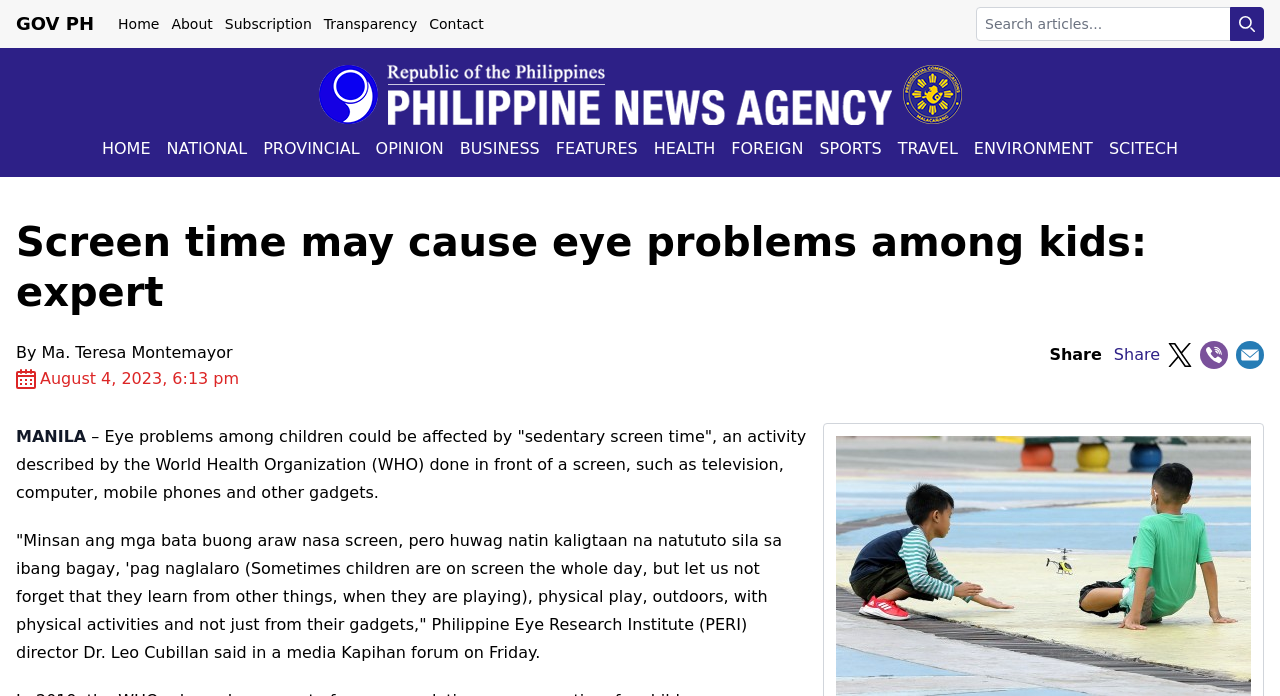Kindly provide the bounding box coordinates of the section you need to click on to fulfill the given instruction: "Learn more about the author".

None